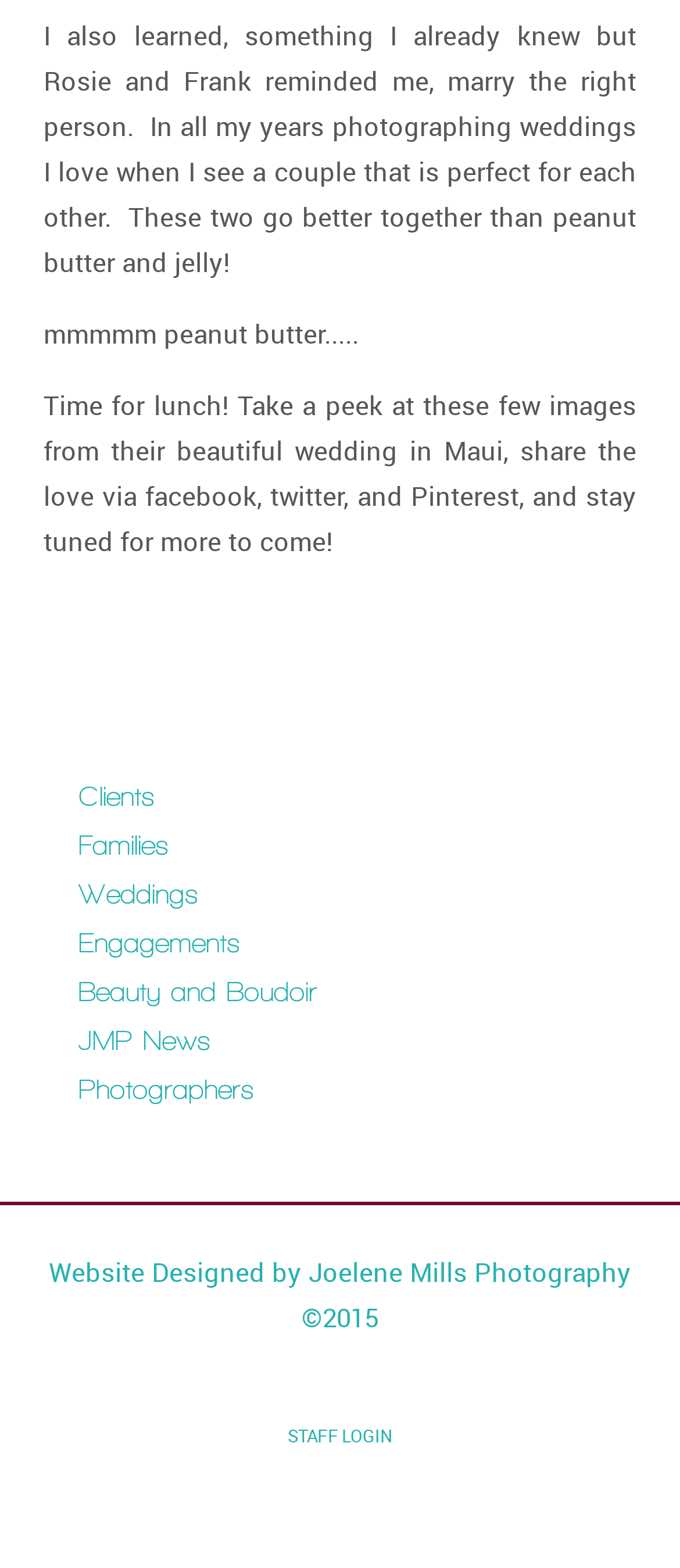Specify the bounding box coordinates of the area to click in order to follow the given instruction: "Login as staff."

[0.423, 0.908, 0.577, 0.924]